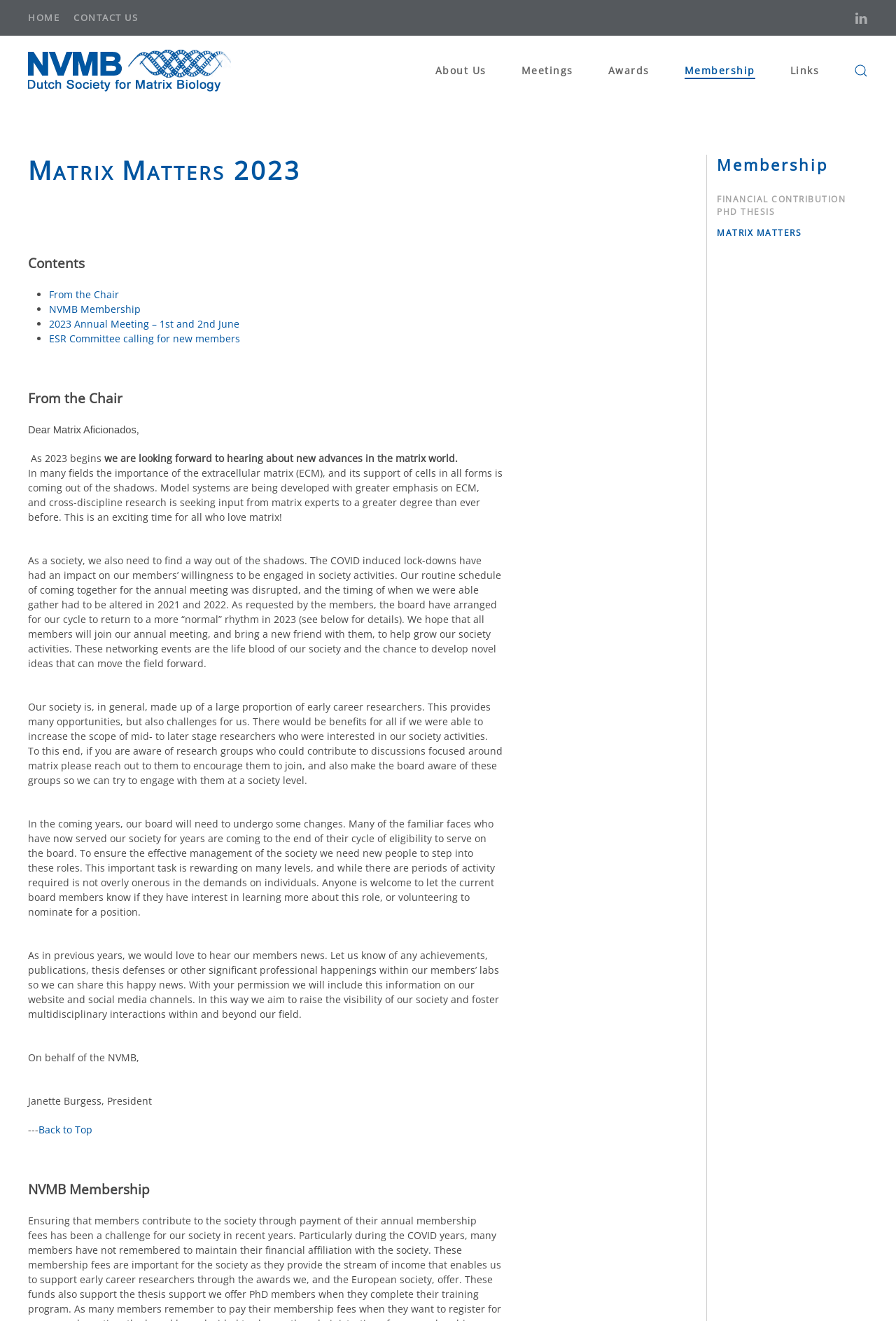Locate the bounding box coordinates of the clickable region necessary to complete the following instruction: "Read the 'From the Chair' article". Provide the coordinates in the format of four float numbers between 0 and 1, i.e., [left, top, right, bottom].

[0.031, 0.294, 0.137, 0.308]